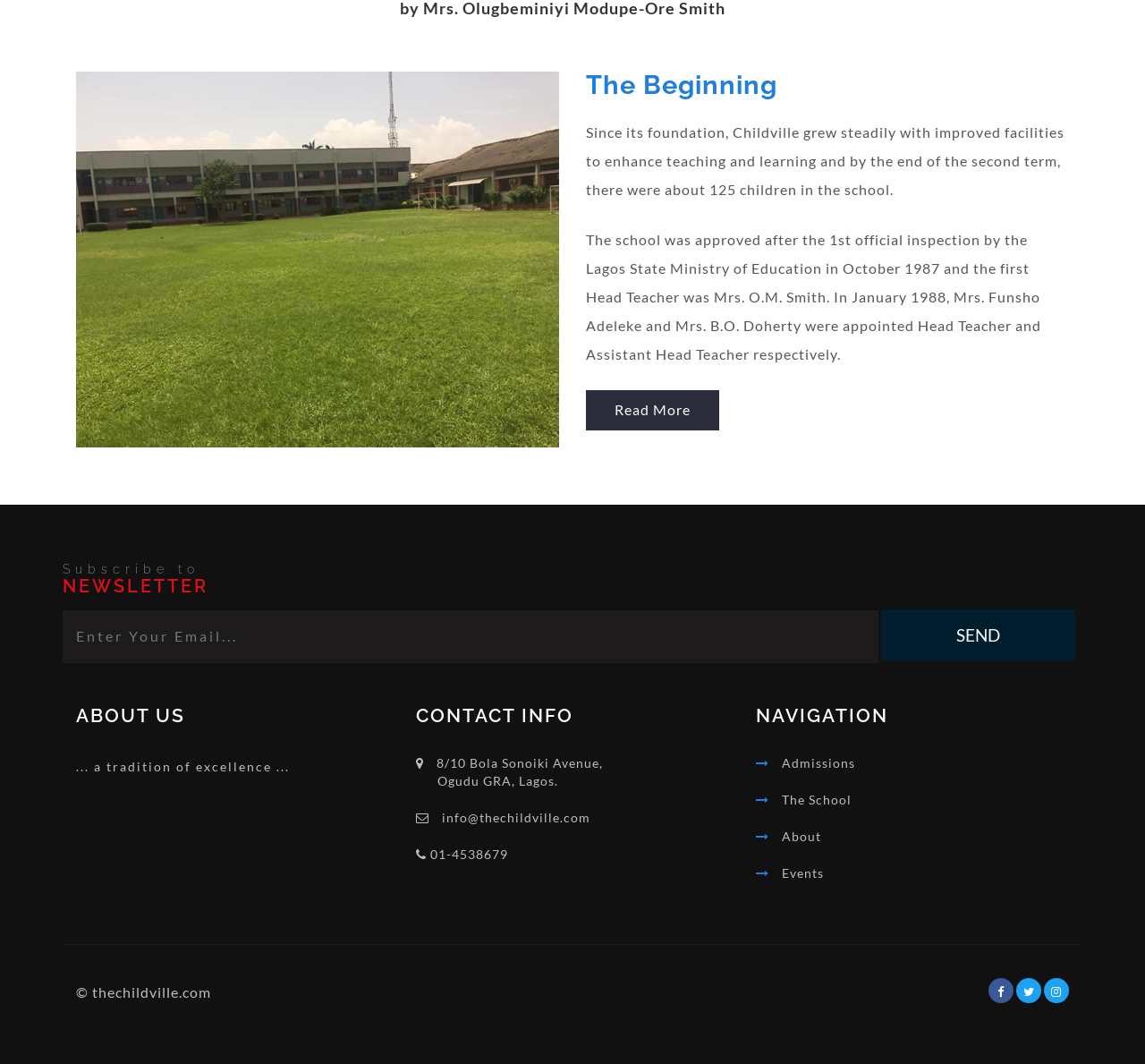Given the description "Read More", determine the bounding box of the corresponding UI element.

[0.512, 0.366, 0.628, 0.404]